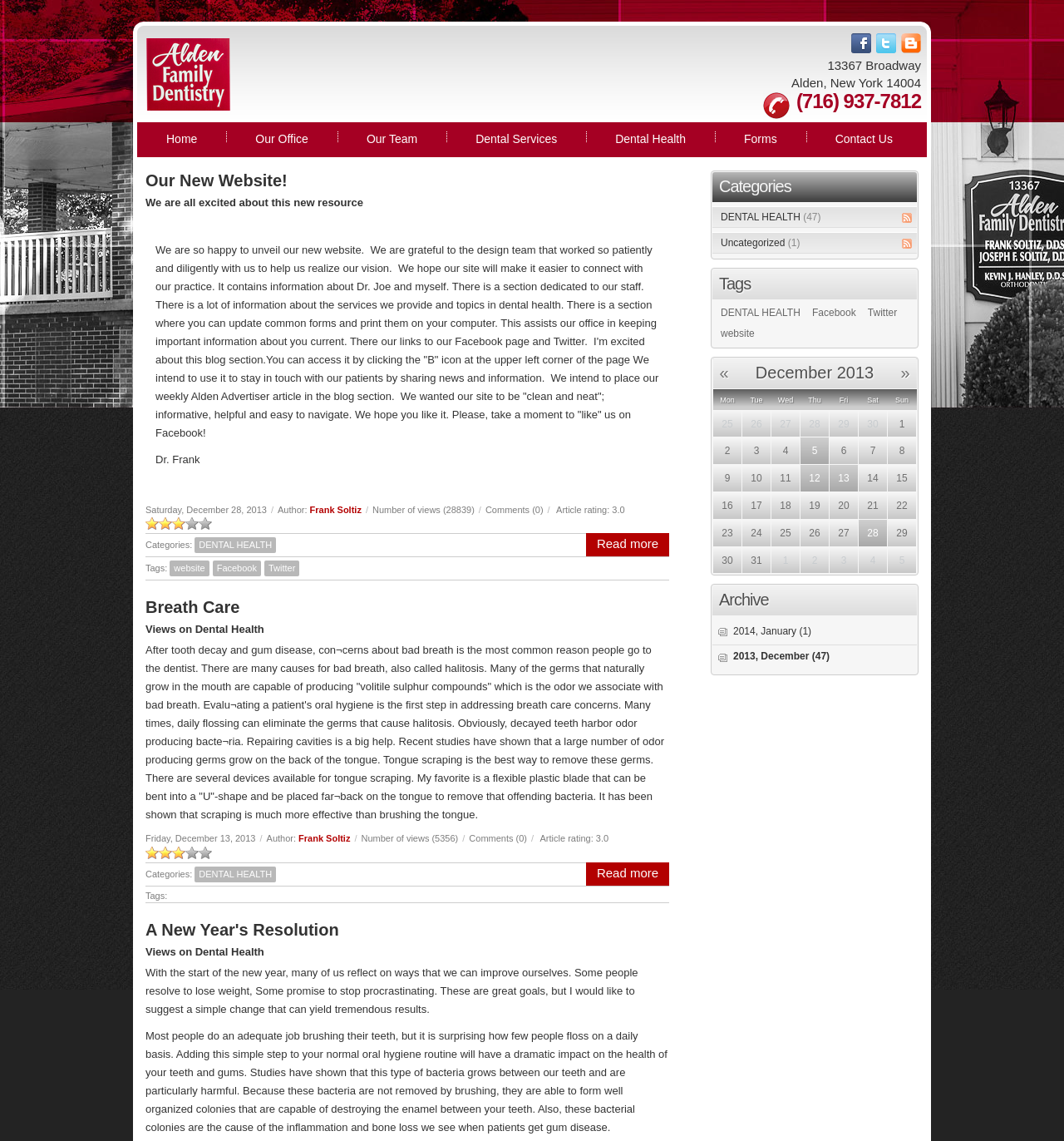Determine the bounding box coordinates for the UI element with the following description: "A New Year's Resolution". The coordinates should be four float numbers between 0 and 1, represented as [left, top, right, bottom].

[0.137, 0.807, 0.318, 0.823]